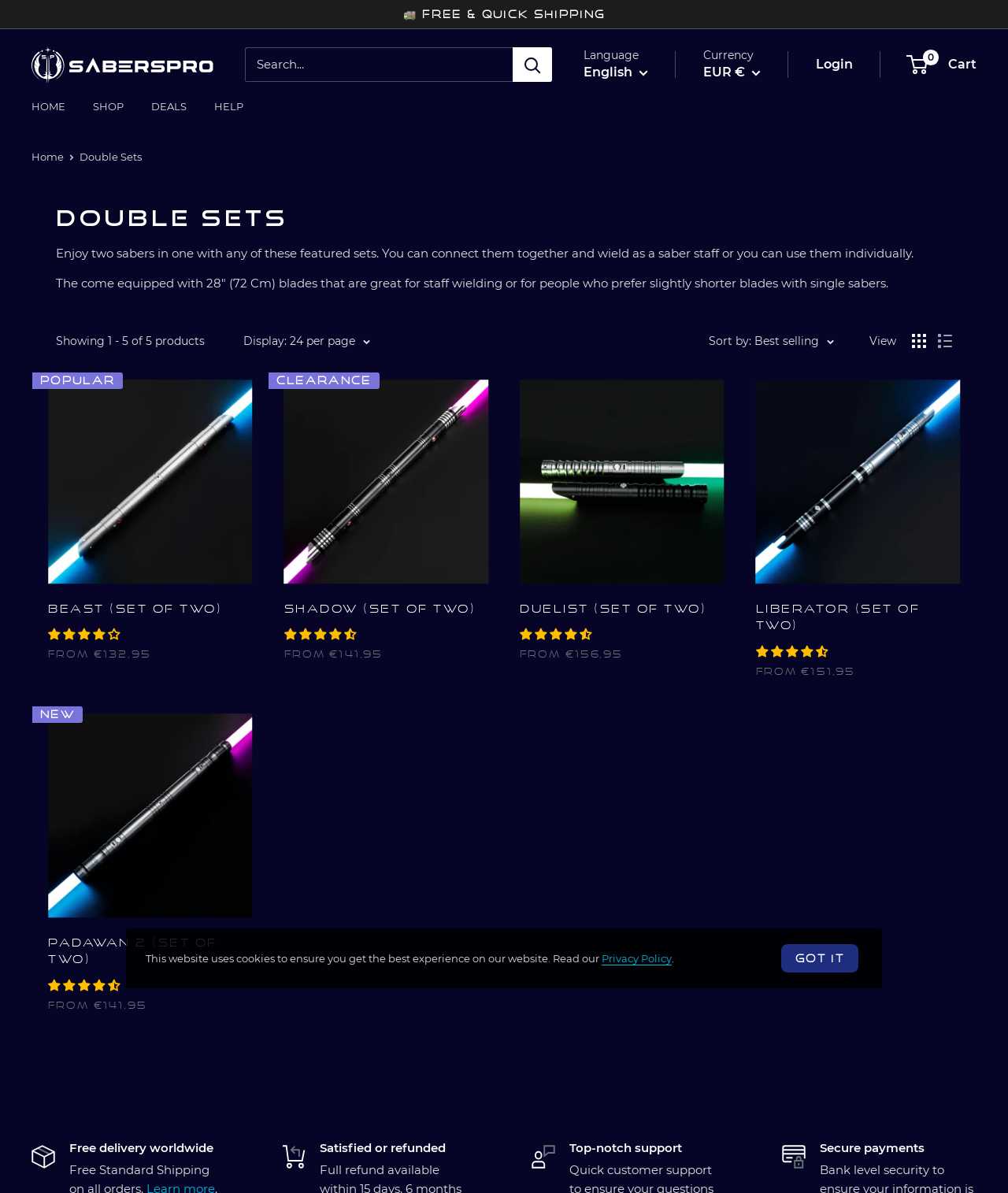How many products are shown on this page?
Respond with a short answer, either a single word or a phrase, based on the image.

5